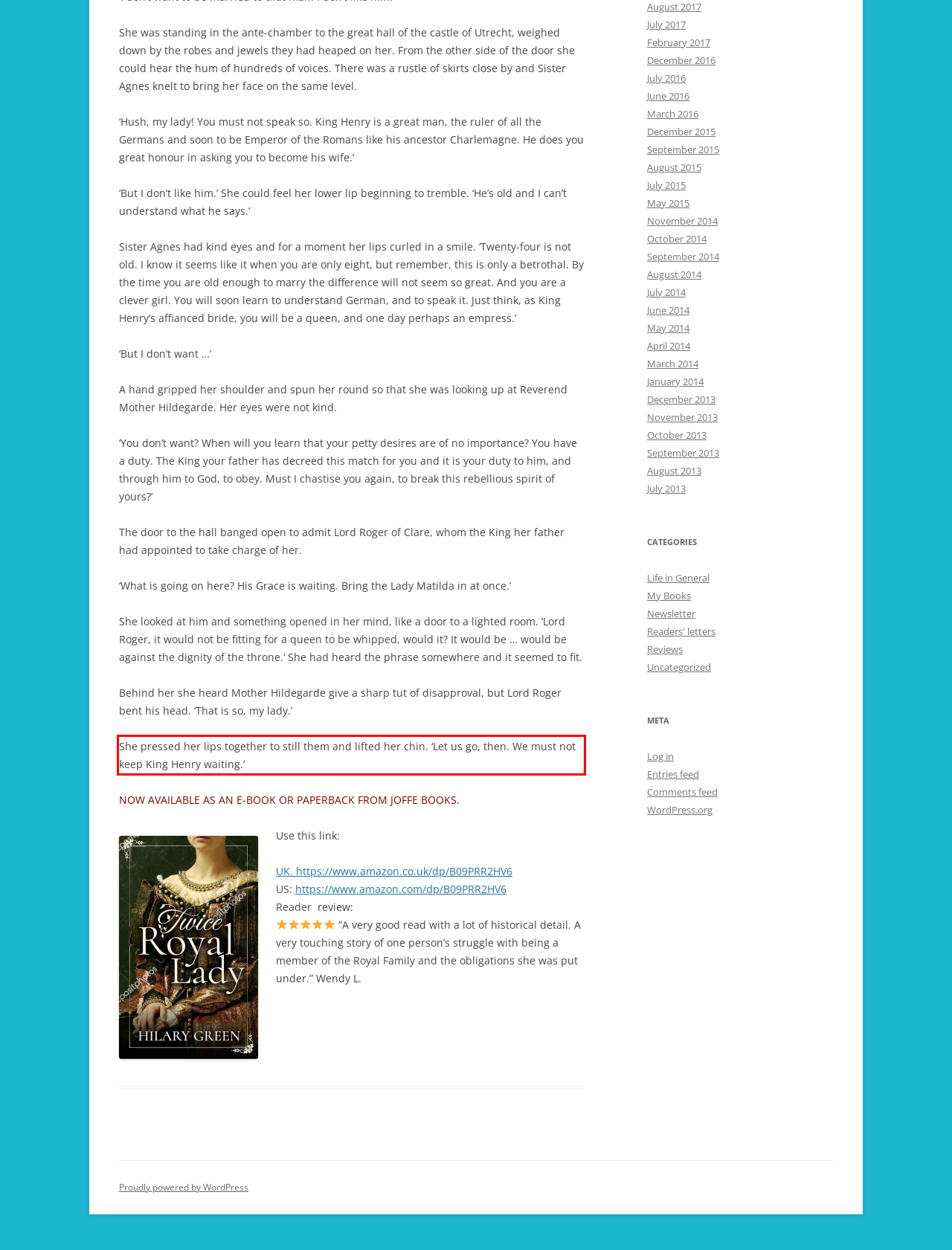Given a screenshot of a webpage with a red bounding box, extract the text content from the UI element inside the red bounding box.

She pressed her lips together to still them and lifted her chin. ‘Let us go, then. We must not keep King Henry waiting.’